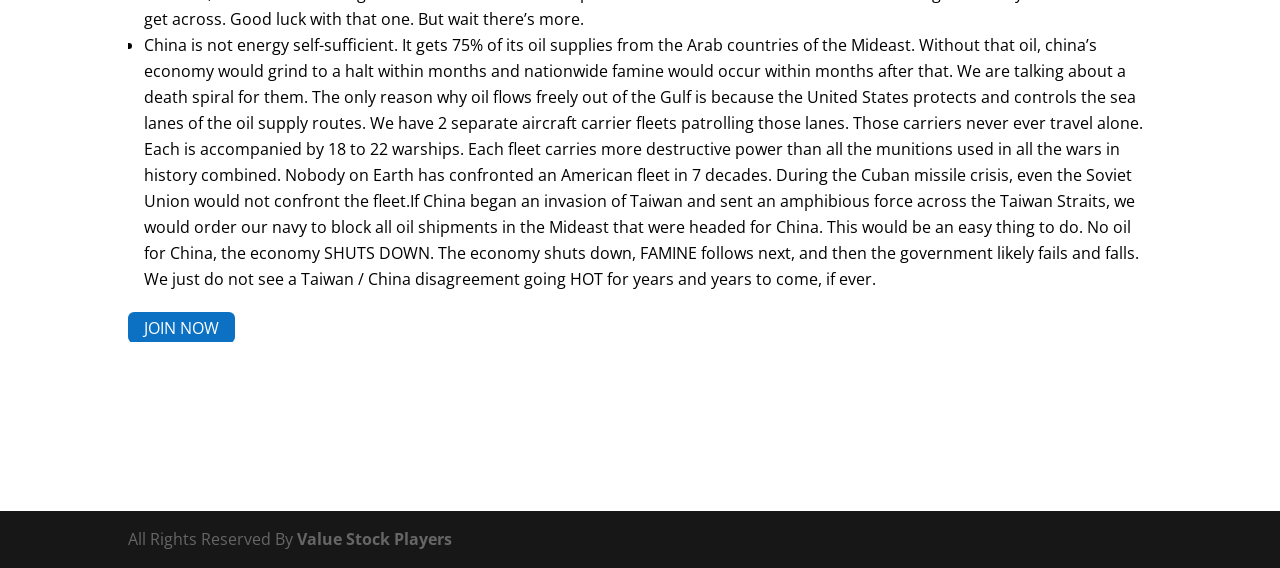Determine the bounding box coordinates of the UI element that matches the following description: "JOIN NOW". The coordinates should be four float numbers between 0 and 1 in the format [left, top, right, bottom].

[0.1, 0.549, 0.184, 0.605]